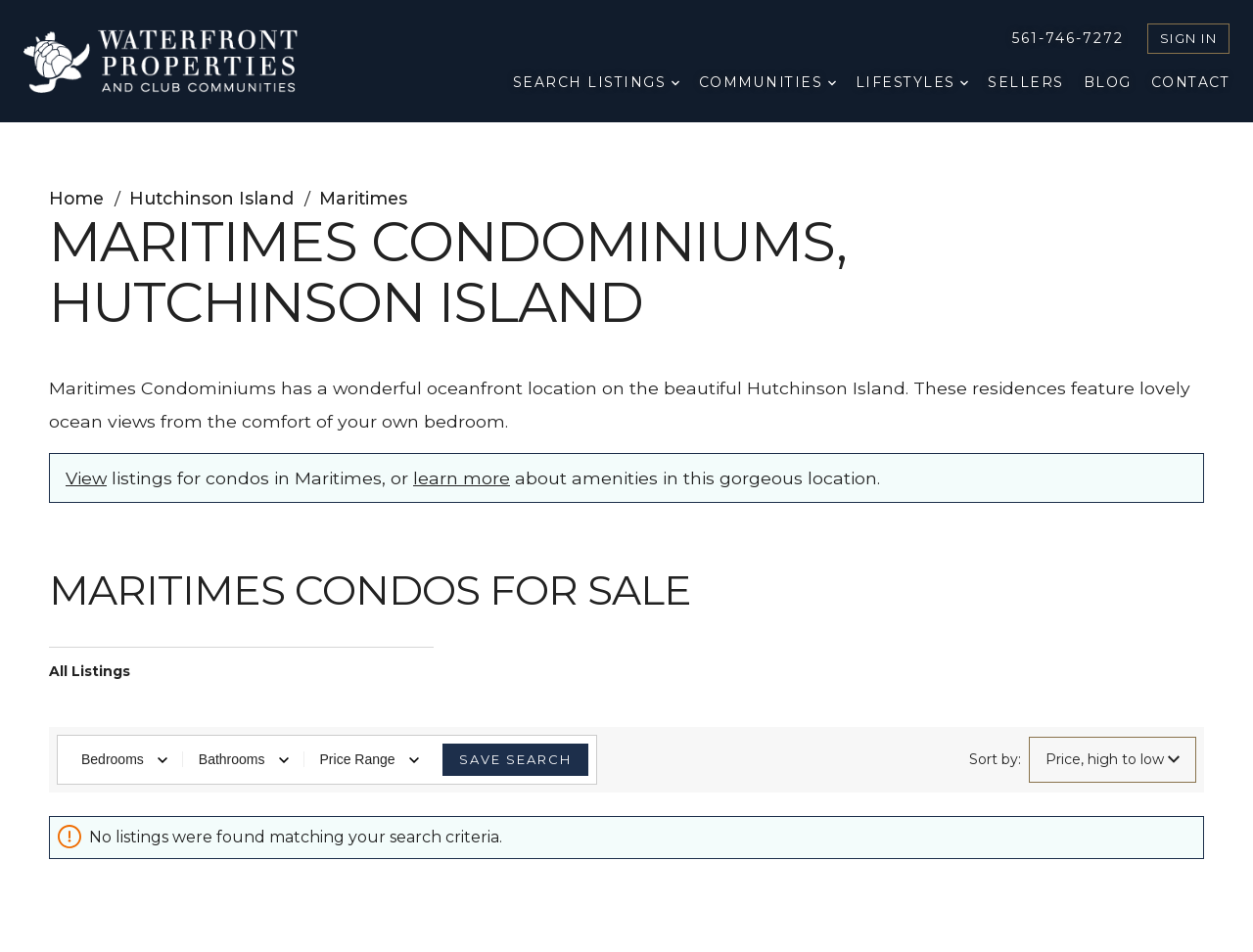Identify the bounding box coordinates of the area that should be clicked in order to complete the given instruction: "Click the HOME link". The bounding box coordinates should be four float numbers between 0 and 1, i.e., [left, top, right, bottom].

None